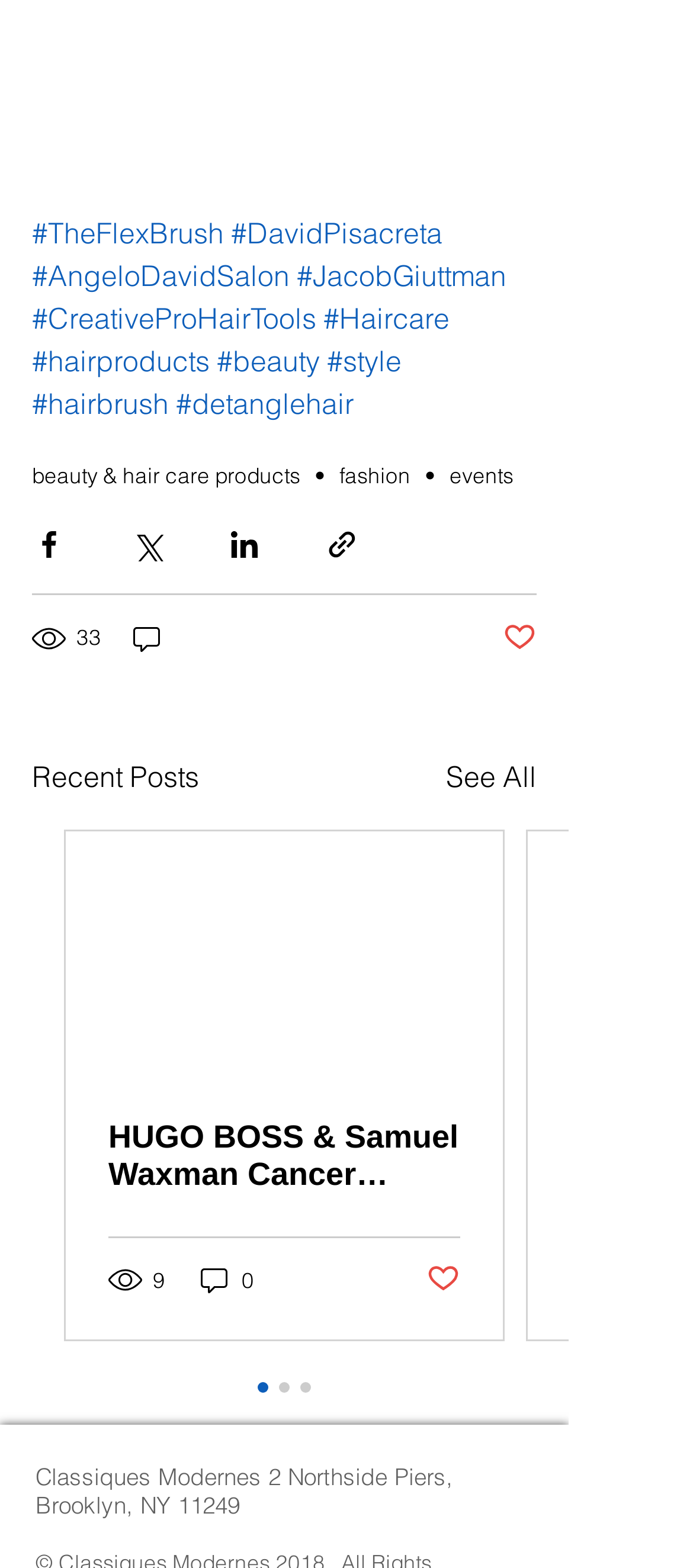Provide the bounding box coordinates of the HTML element this sentence describes: "#beauty". The bounding box coordinates consist of four float numbers between 0 and 1, i.e., [left, top, right, bottom].

[0.313, 0.219, 0.462, 0.242]